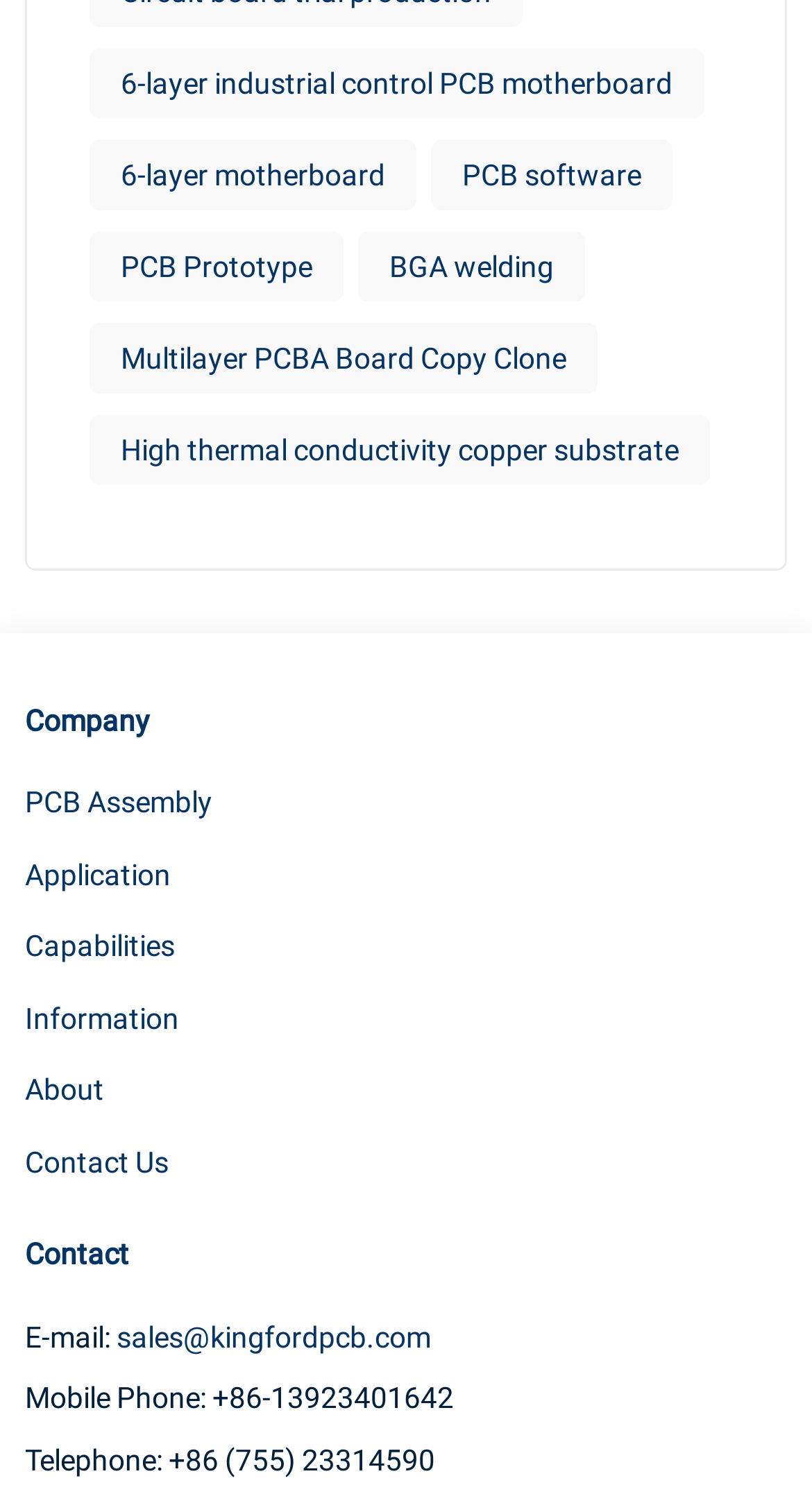What is the company's email address?
Carefully analyze the image and provide a thorough answer to the question.

I found the email address by looking at the bottom of the webpage, where the contact information is typically located. I saw a 'StaticText' element with the label 'E-mail:' and a link element next to it with the email address 'sales@kingfordpcb.com'.